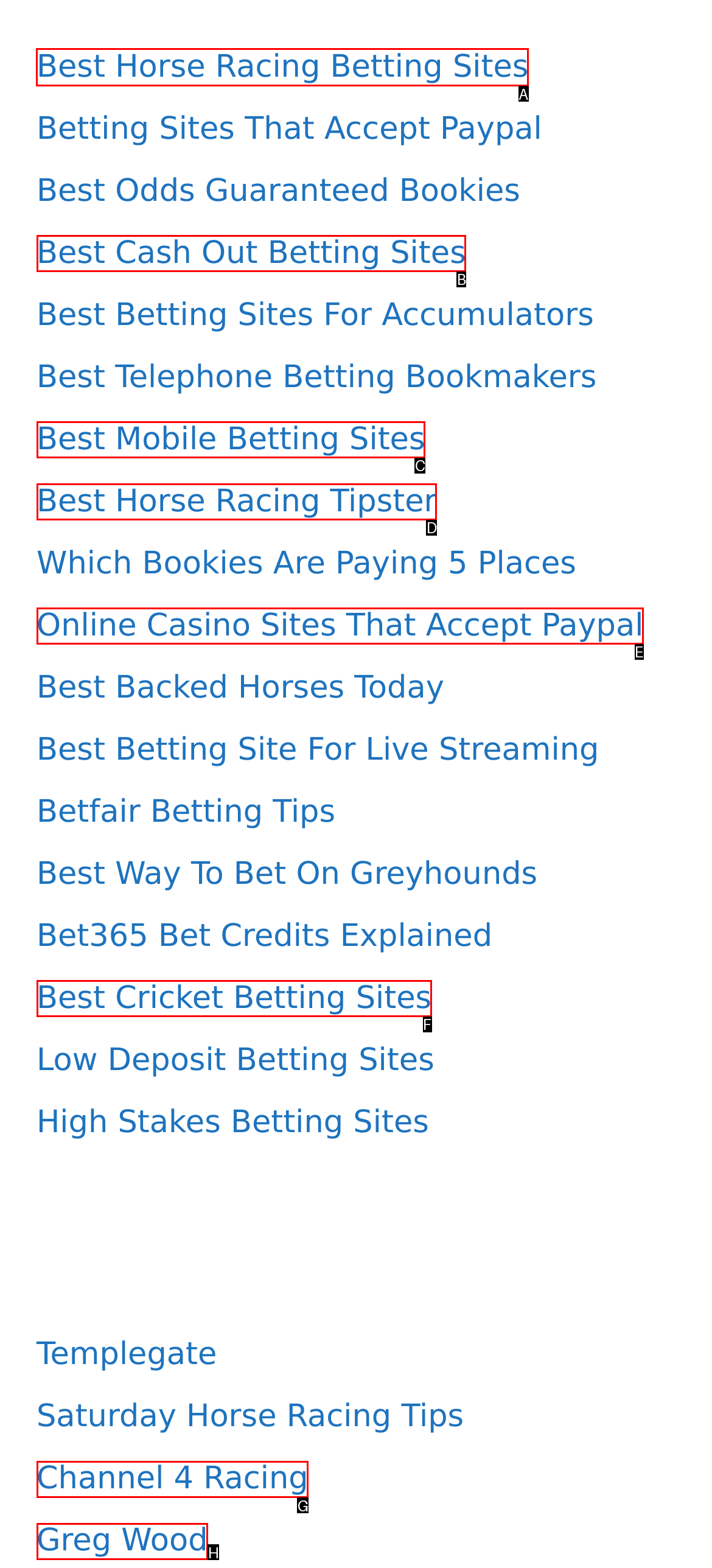Indicate which UI element needs to be clicked to fulfill the task: Click on Best Horse Racing Betting Sites
Answer with the letter of the chosen option from the available choices directly.

A